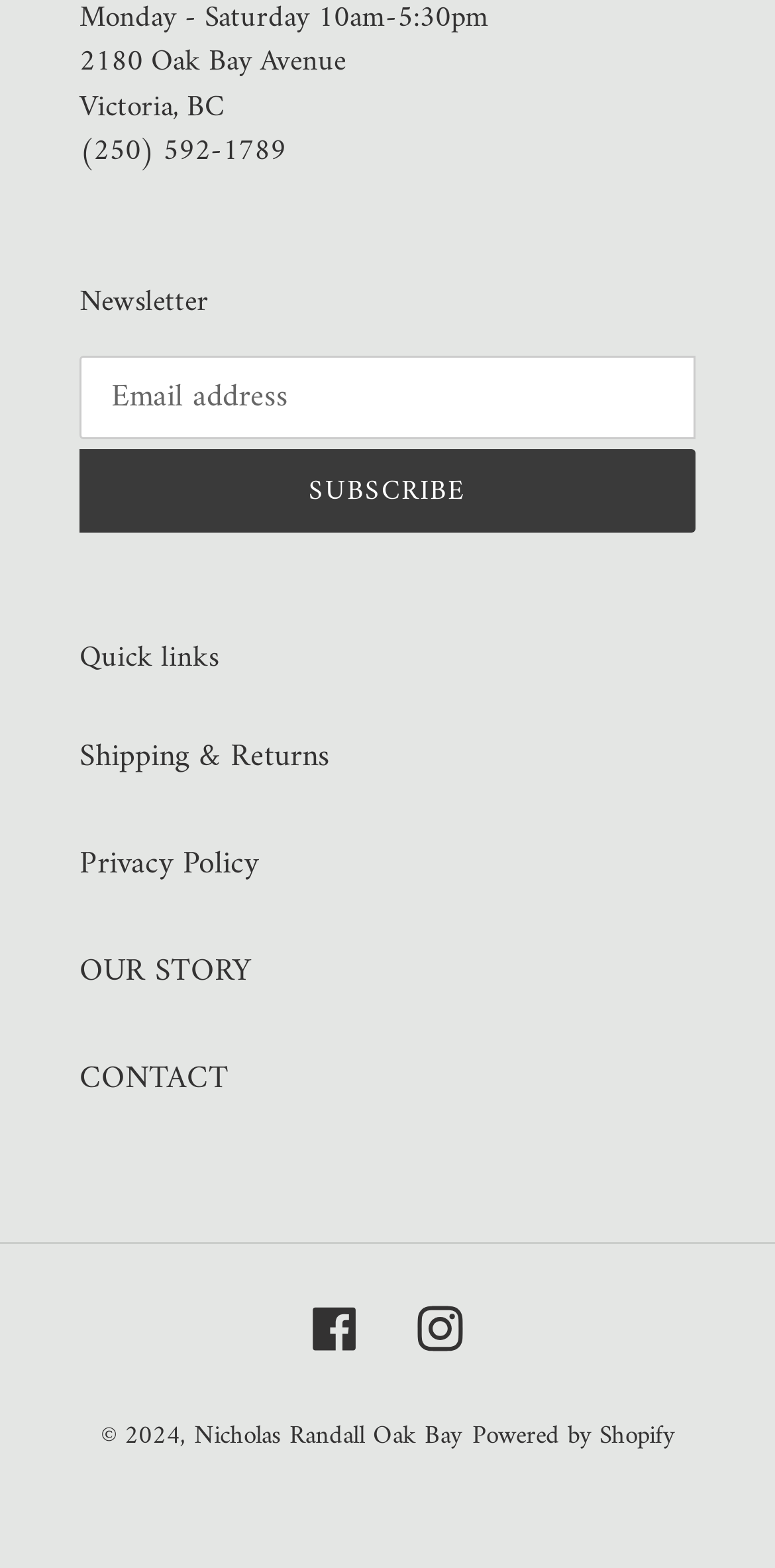What is the purpose of the textbox?
Provide a detailed answer to the question, using the image to inform your response.

I inferred the purpose of the textbox by its label 'Email address' and the fact that it is required, which suggests that it is used to collect email addresses from users, likely for a newsletter subscription.